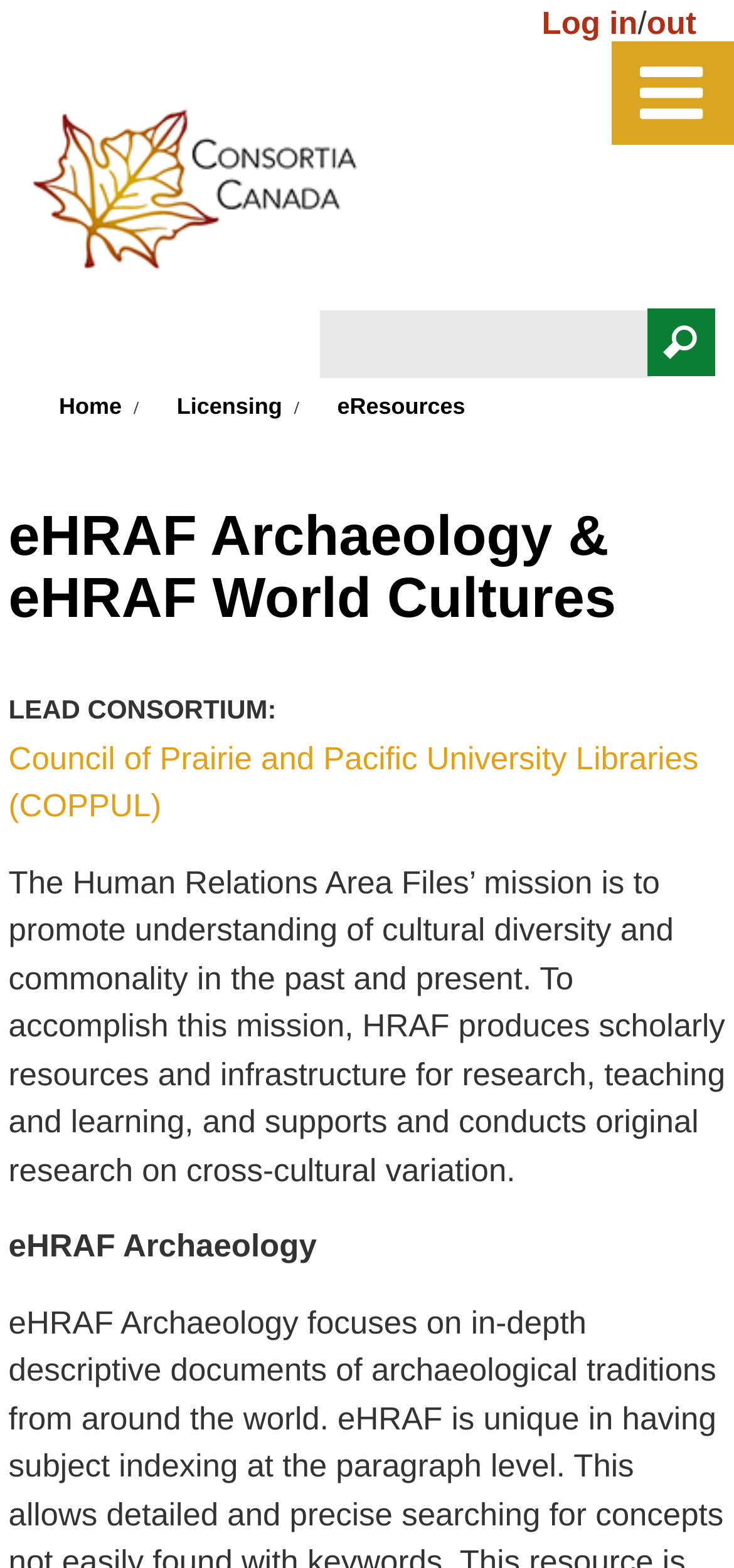Indicate the bounding box coordinates of the element that must be clicked to execute the instruction: "Log in to the system". The coordinates should be given as four float numbers between 0 and 1, i.e., [left, top, right, bottom].

[0.738, 0.004, 0.869, 0.026]